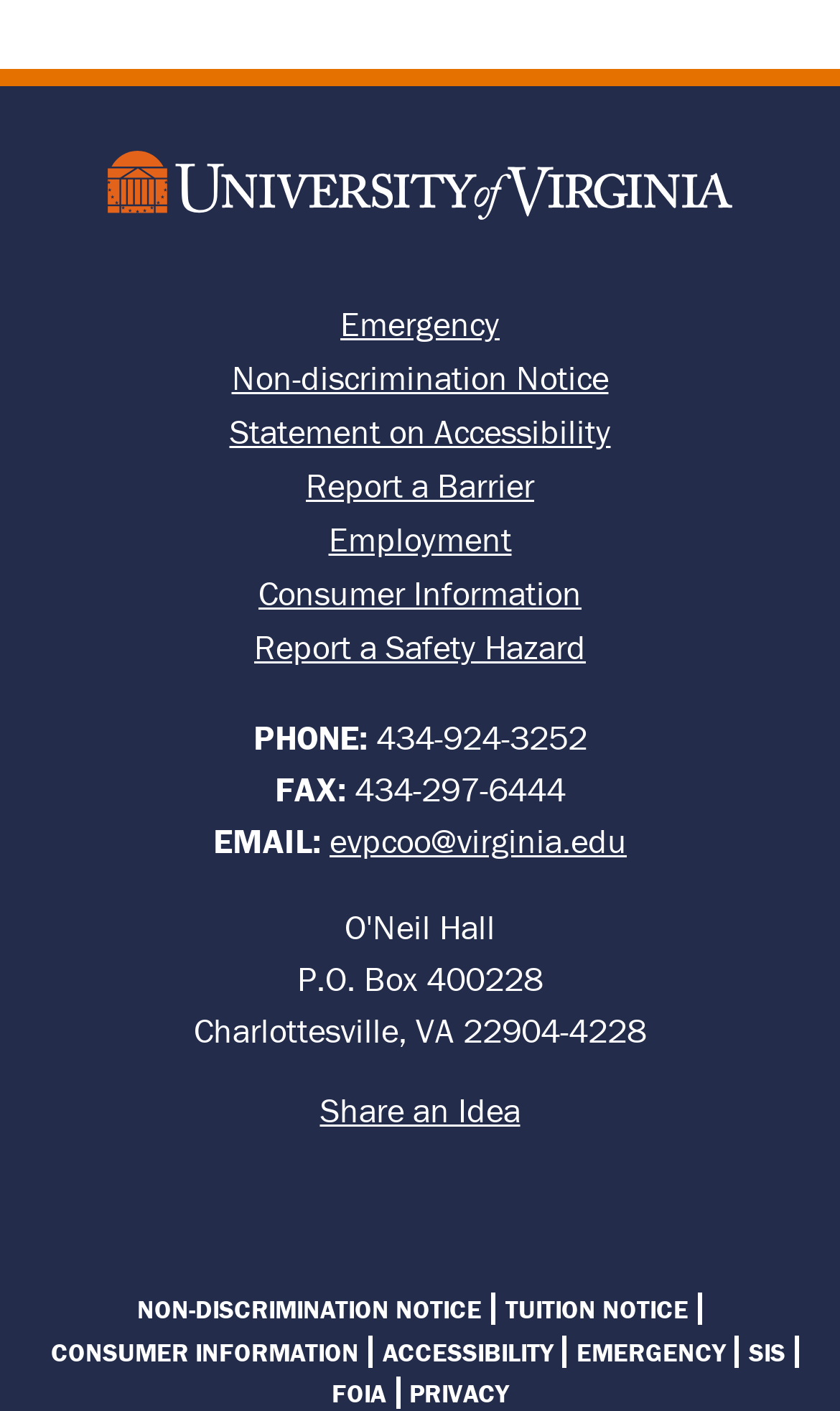What is the email address to contact?
Answer briefly with a single word or phrase based on the image.

evpcoo@virginia.edu